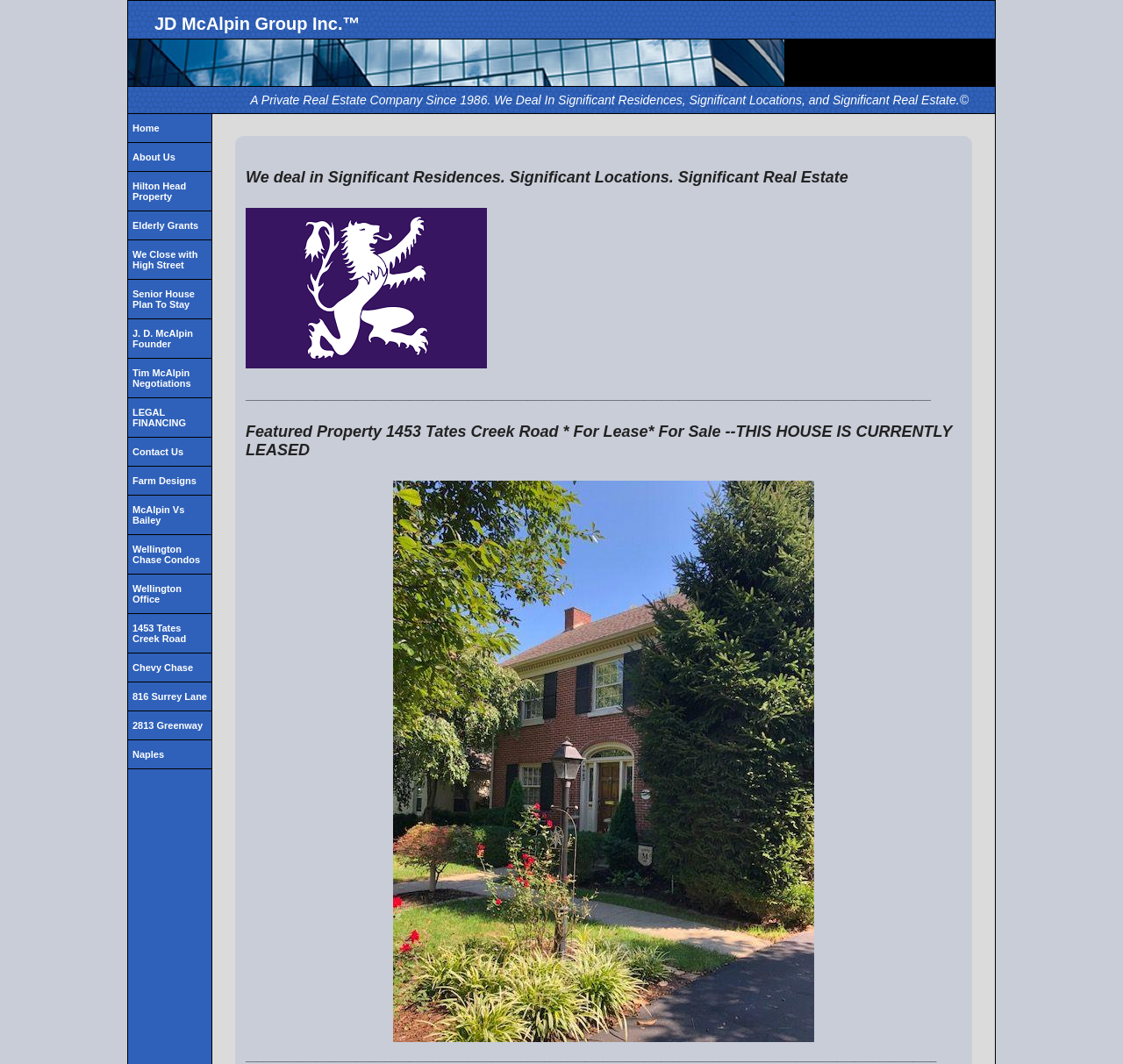Extract the main headline from the webpage and generate its text.

JD McAlpin Group Inc.™